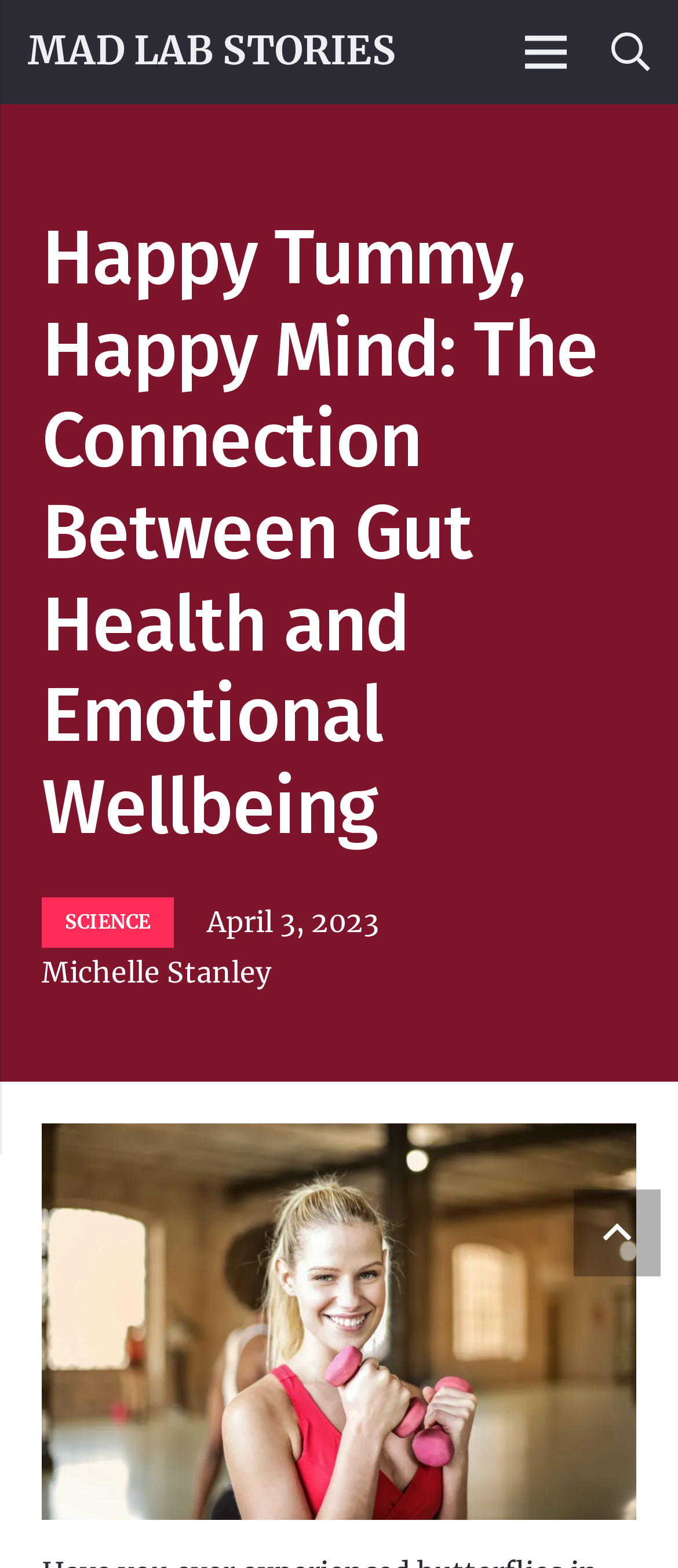Predict the bounding box of the UI element based on this description: "Michelle Stanley".

[0.062, 0.604, 0.4, 0.636]